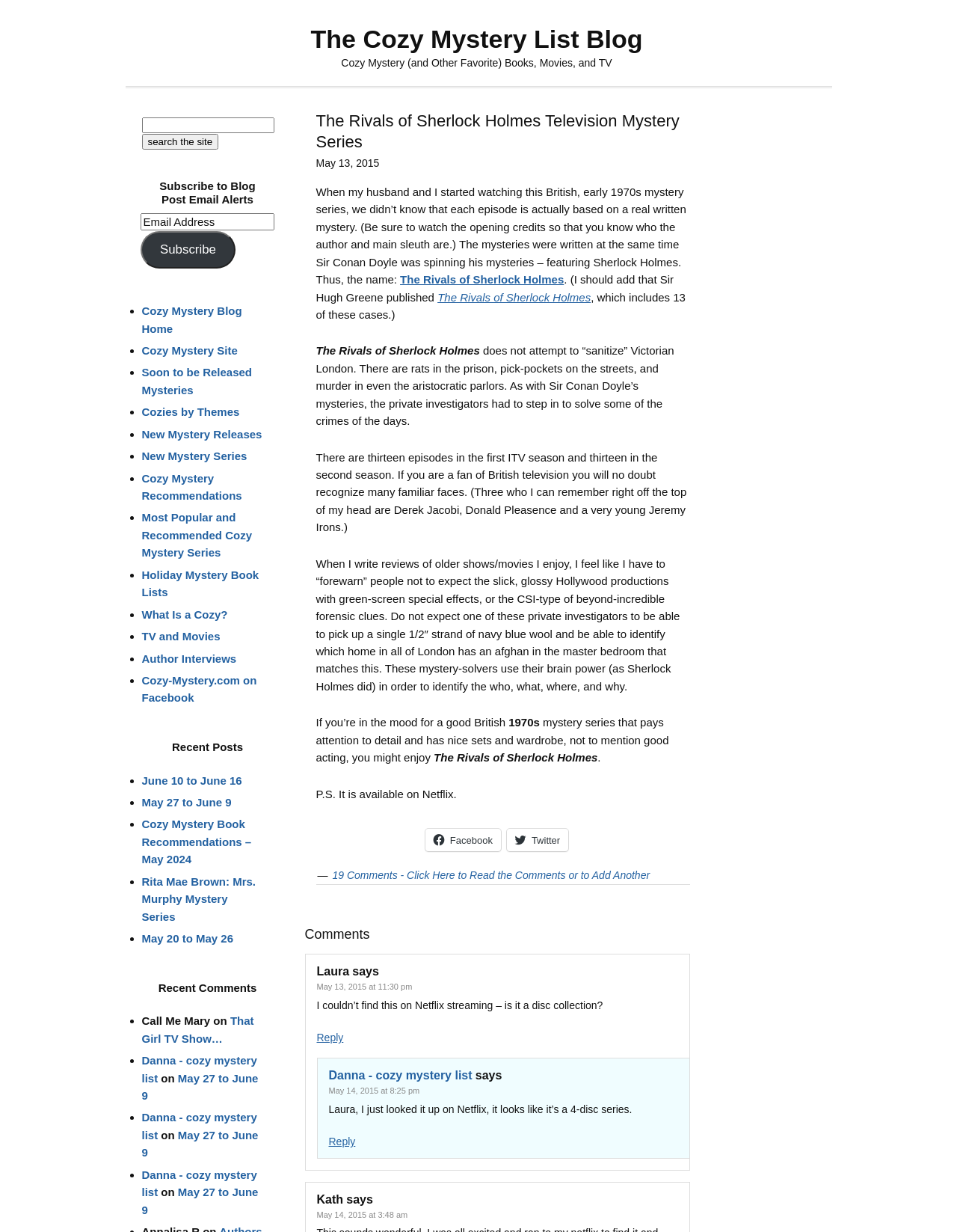Determine the bounding box coordinates of the clickable area required to perform the following instruction: "view comments". The coordinates should be represented as four float numbers between 0 and 1: [left, top, right, bottom].

[0.347, 0.706, 0.679, 0.715]